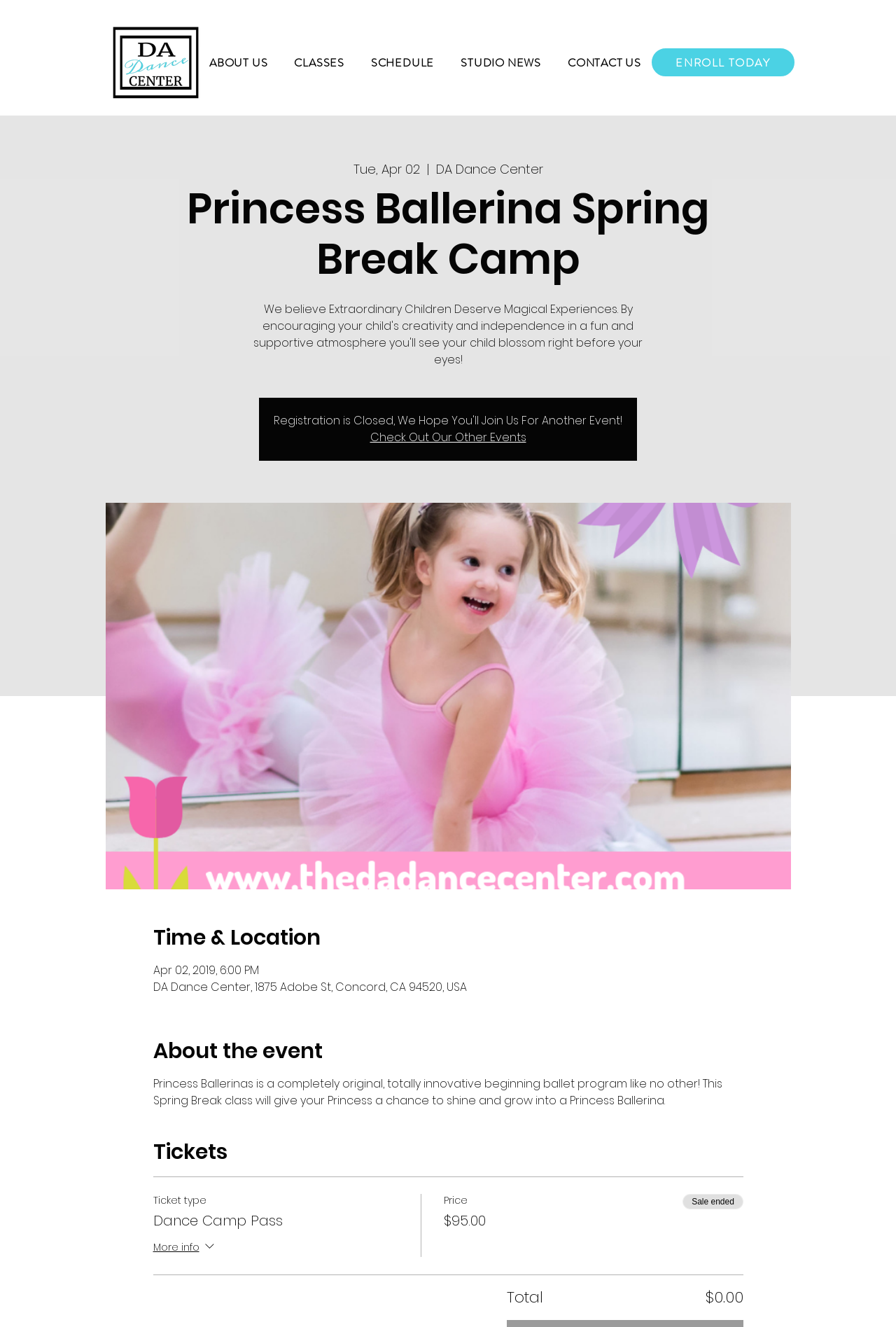What is the location of the DA Dance Center?
Give a detailed and exhaustive answer to the question.

I found the answer by looking at the 'Time & Location' section, which provides the address of the DA Dance Center. The address is specified as '1875 Adobe St, Concord, CA 94520, USA'.